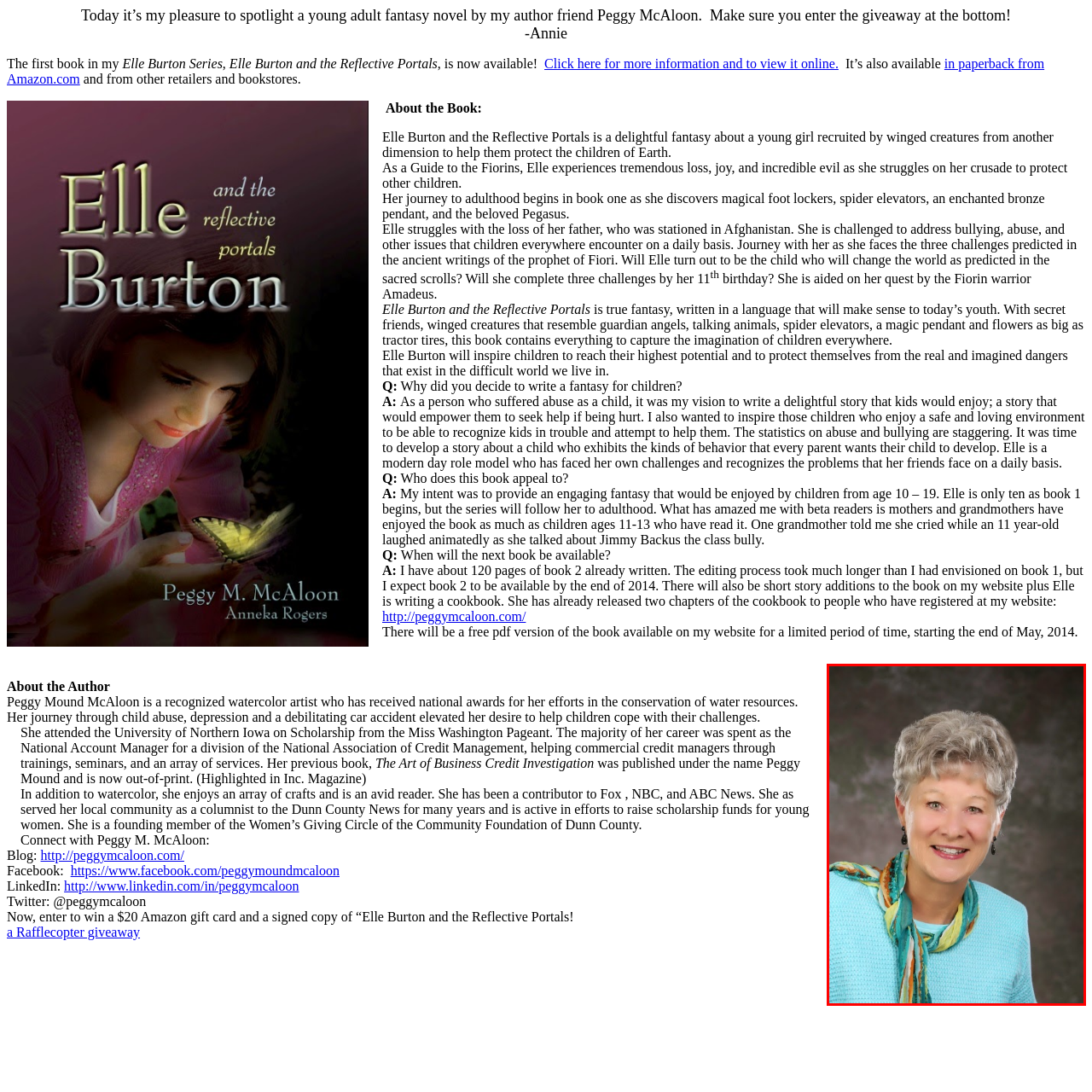Provide a comprehensive description of the image located within the red boundary.

This image features Peggy Mound McAloon, a watercolor artist and author known for her contributions to children's literature, particularly the young adult fantasy novel "Elle Burton and the Reflective Portals." In the portrait, she smiles warmly, showcasing a friendly demeanor against a subtly textured background. Peggy is dressed in a light blue sweater complemented by a colorful, multi-toned scarf, which adds a touch of vibrancy to her appearance. Her journey, marked by overcoming personal challenges, inspires her writing, empowering young readers to confront issues such as bullying and loss. McAloon is celebrated not only for her artistic talents but also for her advocacy in helping children navigate their difficulties.